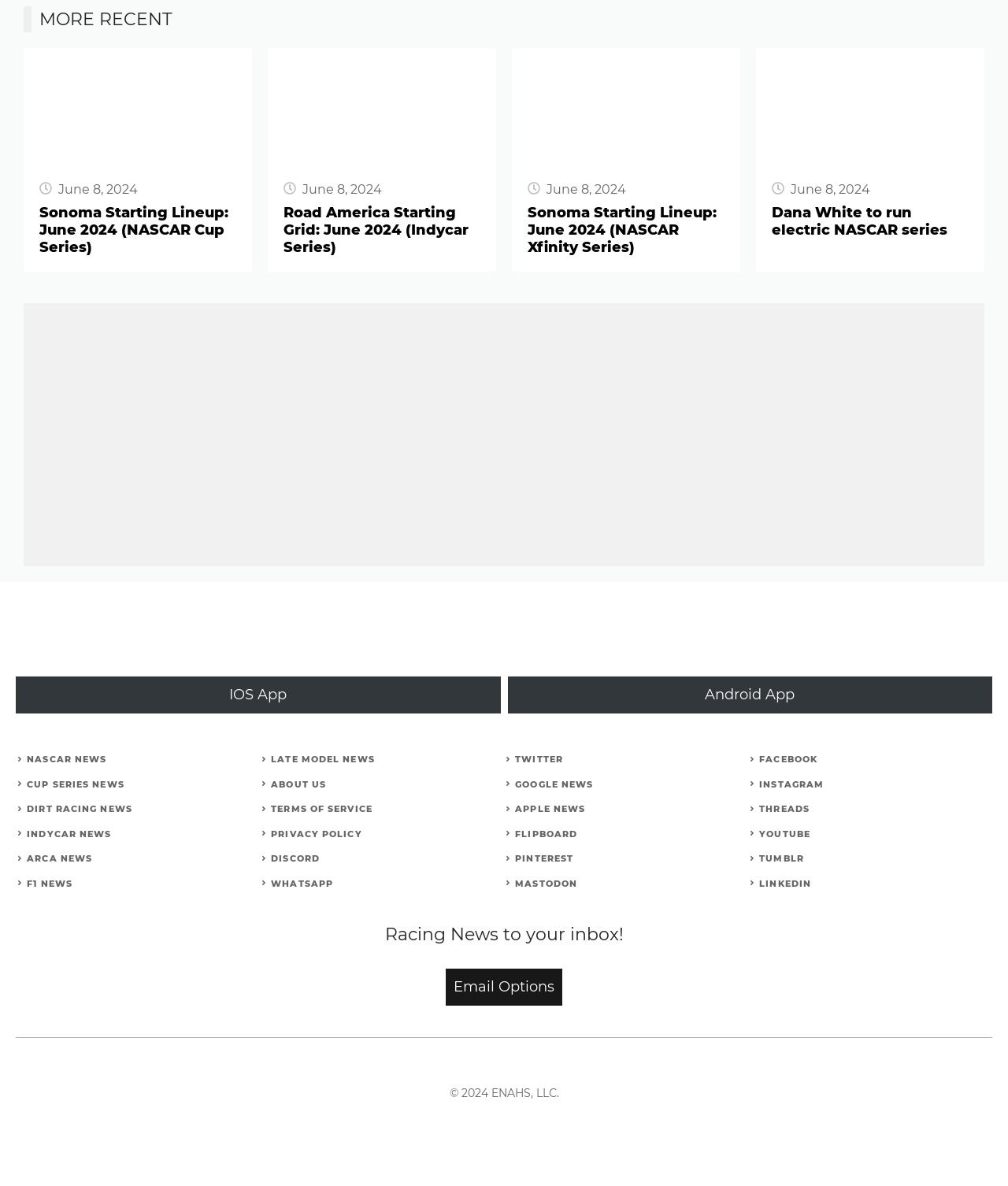Respond to the question below with a single word or phrase:
What is the name of the electric NASCAR series mentioned on the webpage?

Not specified